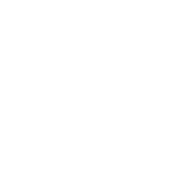What is the focus of the community-driven initiative?
Look at the screenshot and give a one-word or phrase answer.

Freedom and emotional well-being